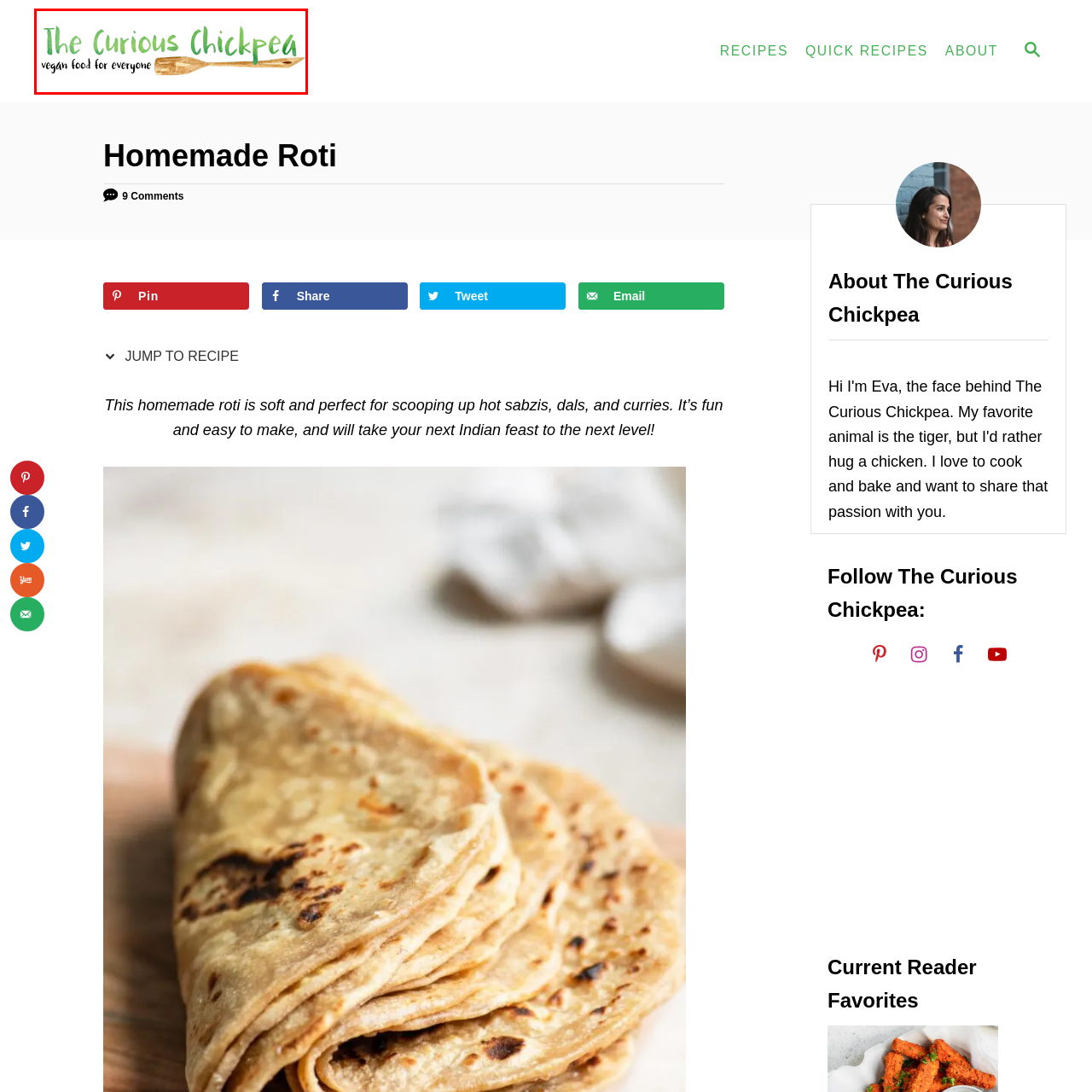Check the highlighted part in pink, What is the shape accompanying the text? 
Use a single word or phrase for your answer.

Decorative wooden spoon